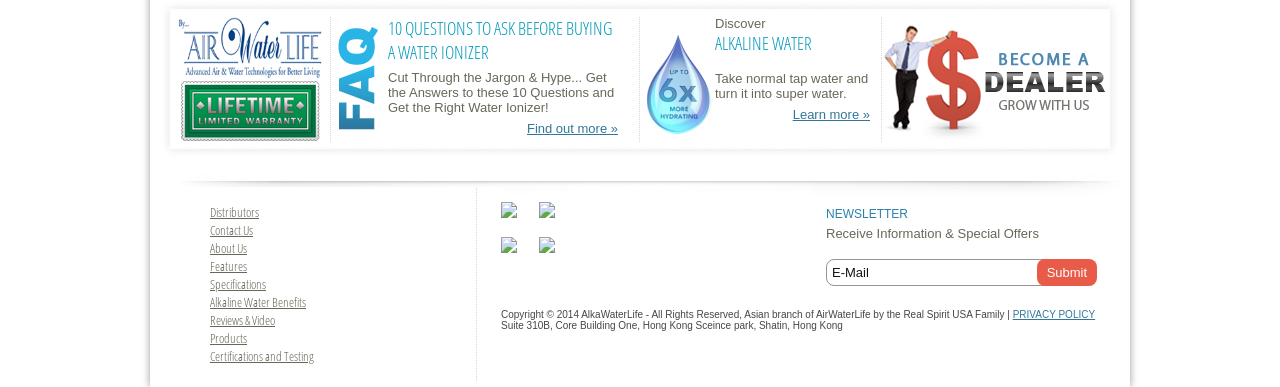Using floating point numbers between 0 and 1, provide the bounding box coordinates in the format (top-left x, top-left y, bottom-right x, bottom-right y). Locate the UI element described here: Distributors

[0.164, 0.523, 0.202, 0.57]